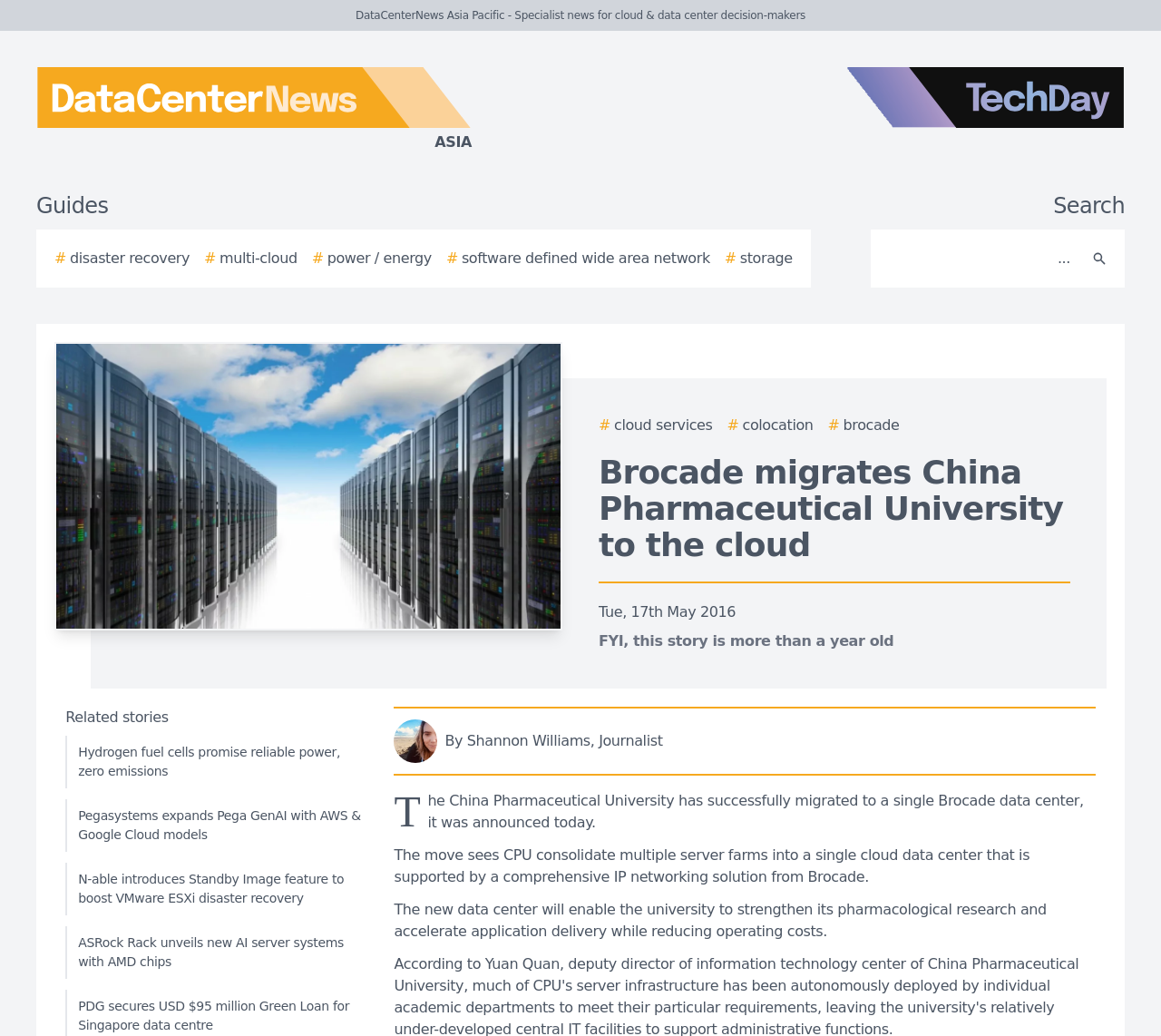Could you find the bounding box coordinates of the clickable area to complete this instruction: "Search for something"?

[0.756, 0.229, 0.931, 0.271]